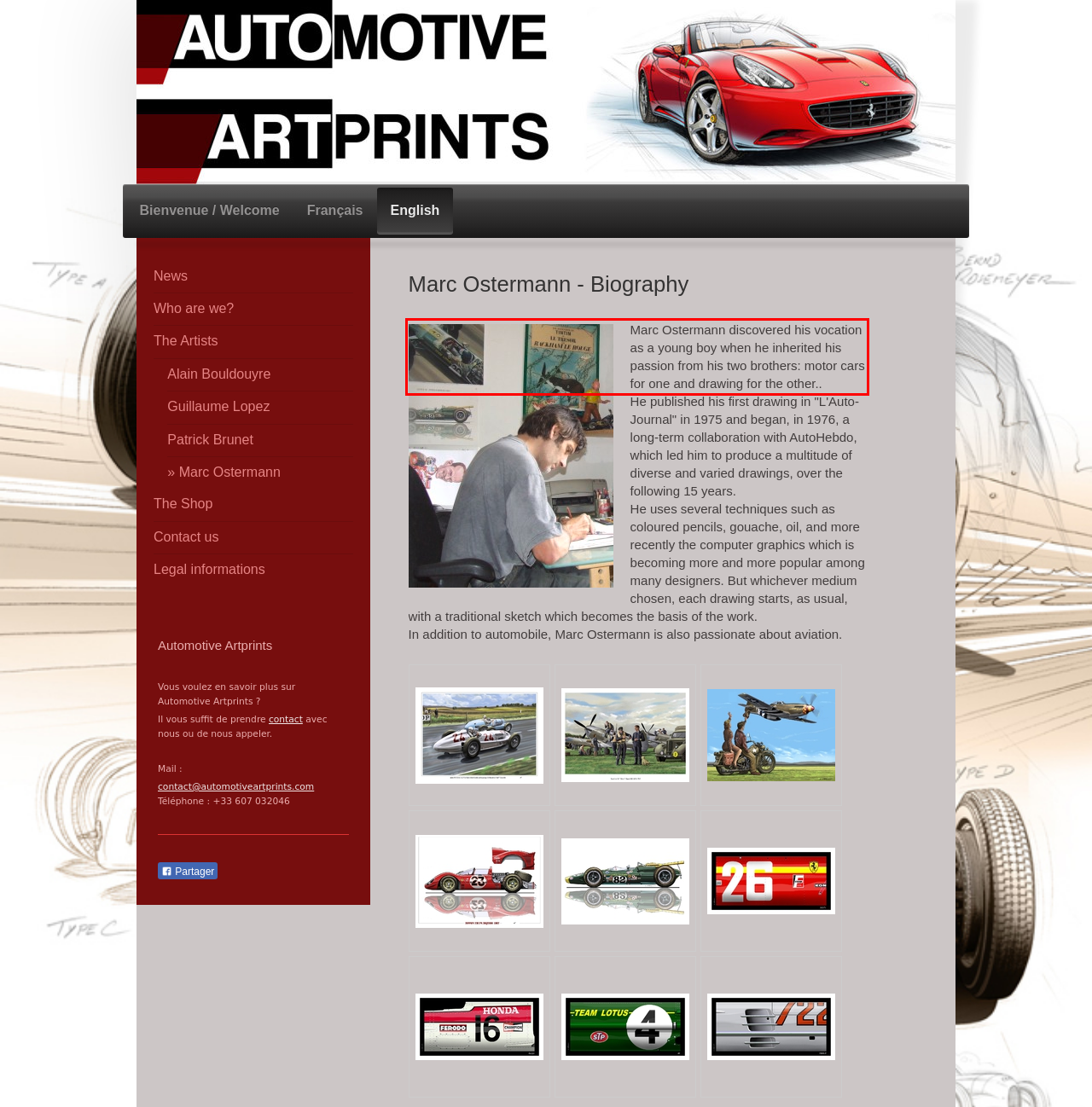Given a webpage screenshot with a red bounding box, perform OCR to read and deliver the text enclosed by the red bounding box.

Marc Ostermann discovered his vocation as a young boy when he inherited his passion from his two brothers: motor cars for one and drawing for the other..